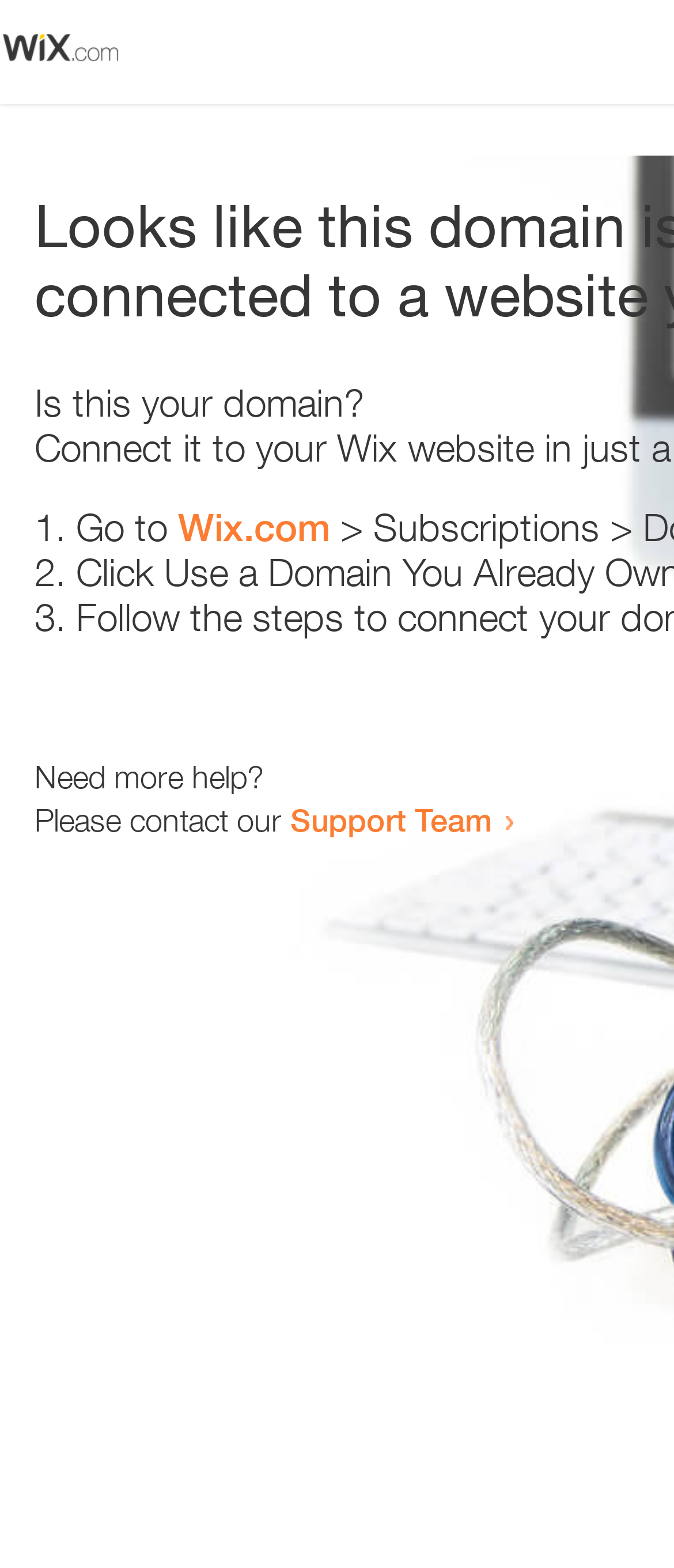Determine the main headline from the webpage and extract its text.

Looks like this domain isn't
connected to a website yet